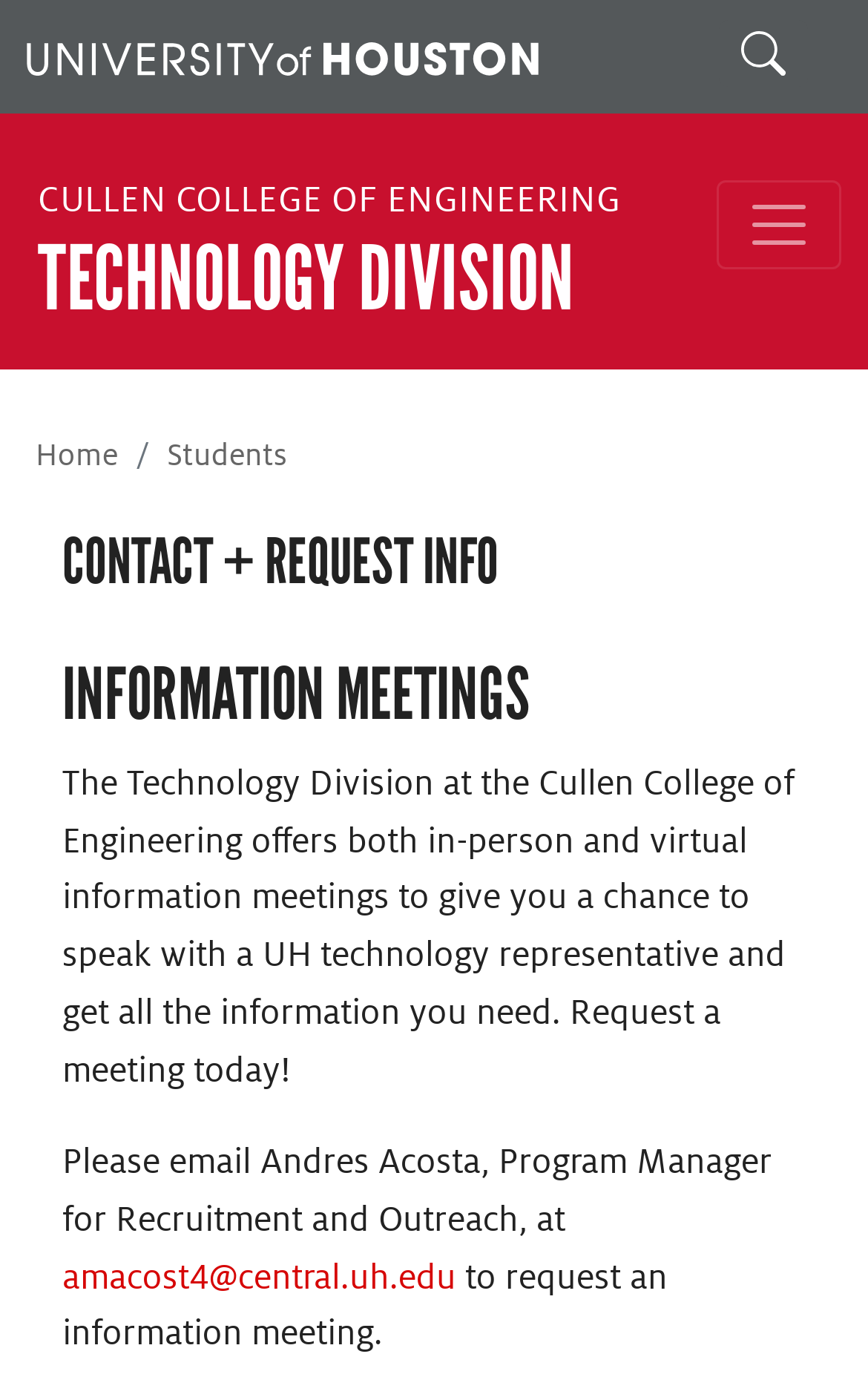Please specify the bounding box coordinates of the region to click in order to perform the following instruction: "Request an information meeting".

[0.072, 0.915, 0.526, 0.944]